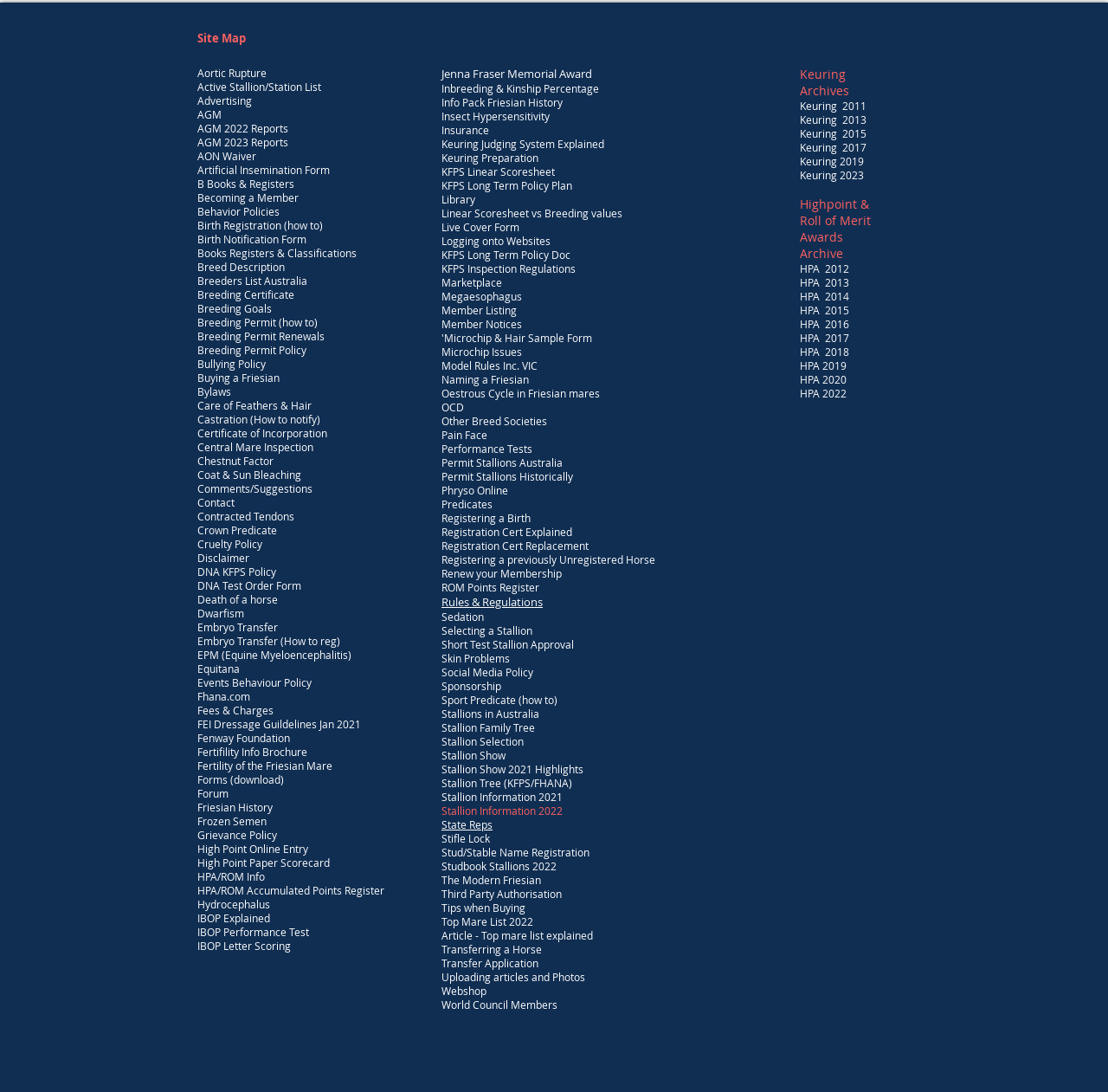Locate the bounding box coordinates of the clickable element to fulfill the following instruction: "Read about Bullying Policy". Provide the coordinates as four float numbers between 0 and 1 in the format [left, top, right, bottom].

[0.178, 0.327, 0.24, 0.34]